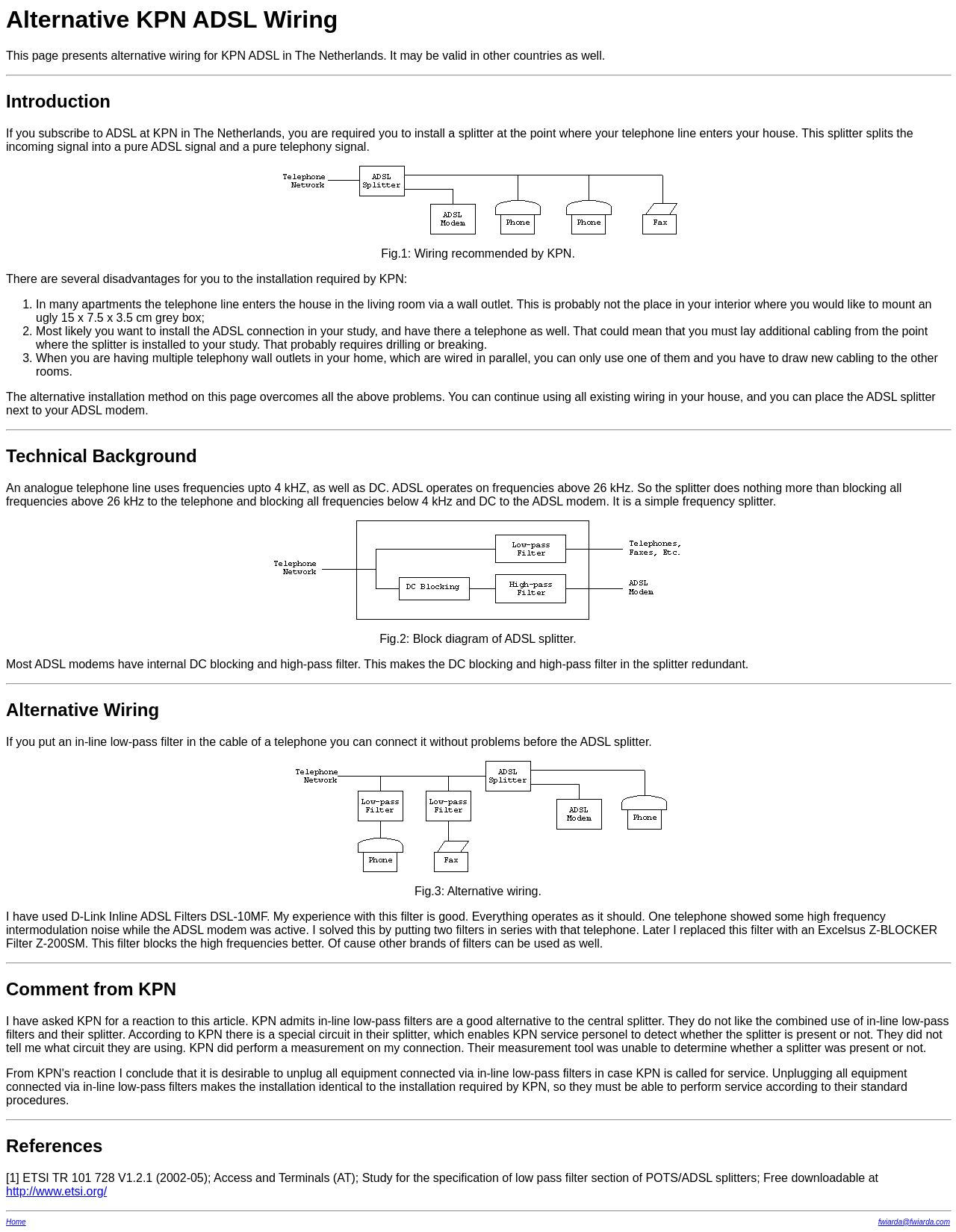What type of filter can be used to connect a telephone before the ADSL splitter?
Answer the question with a single word or phrase, referring to the image.

In-line low-pass filter